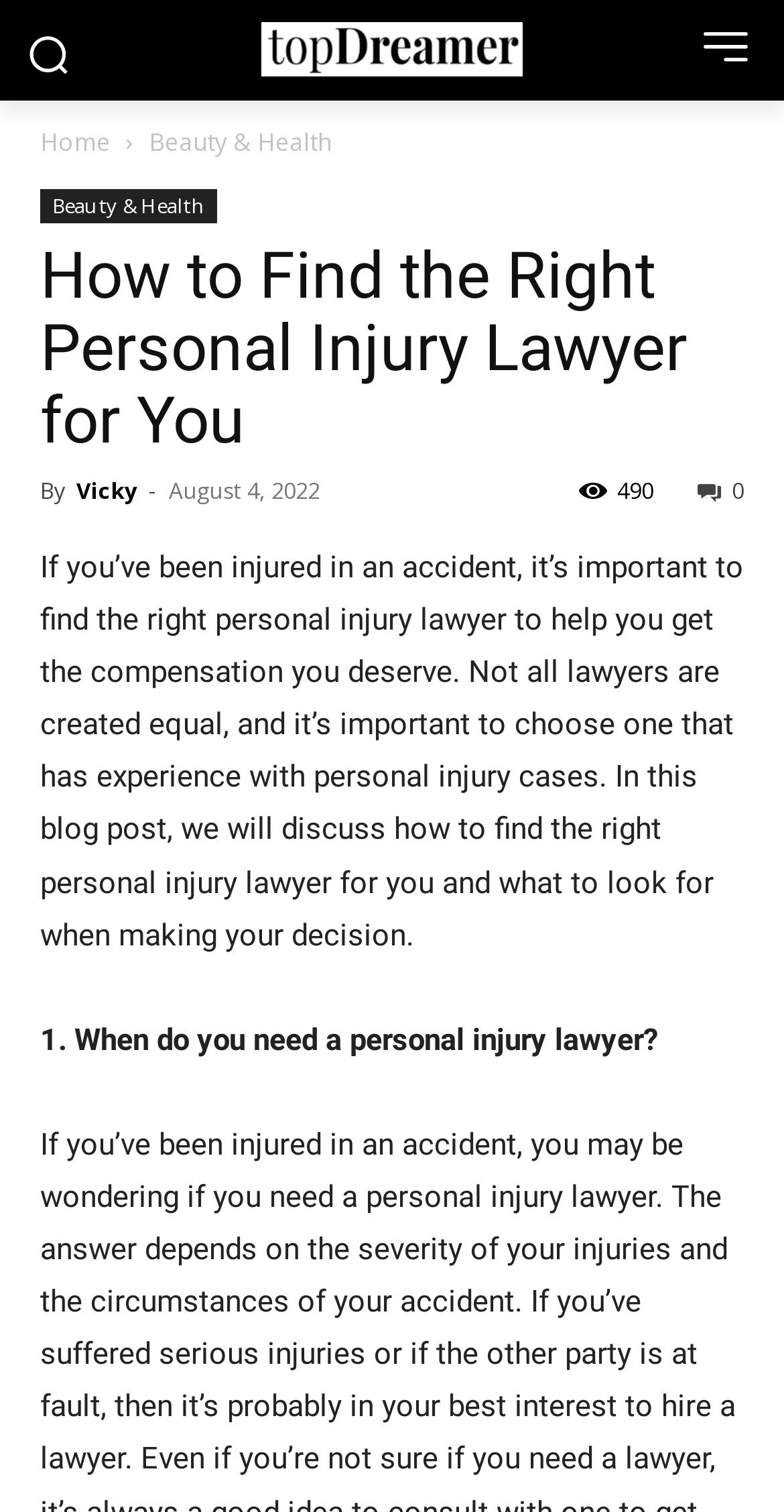Please provide a brief answer to the following inquiry using a single word or phrase:
How many sections are in the current article?

2